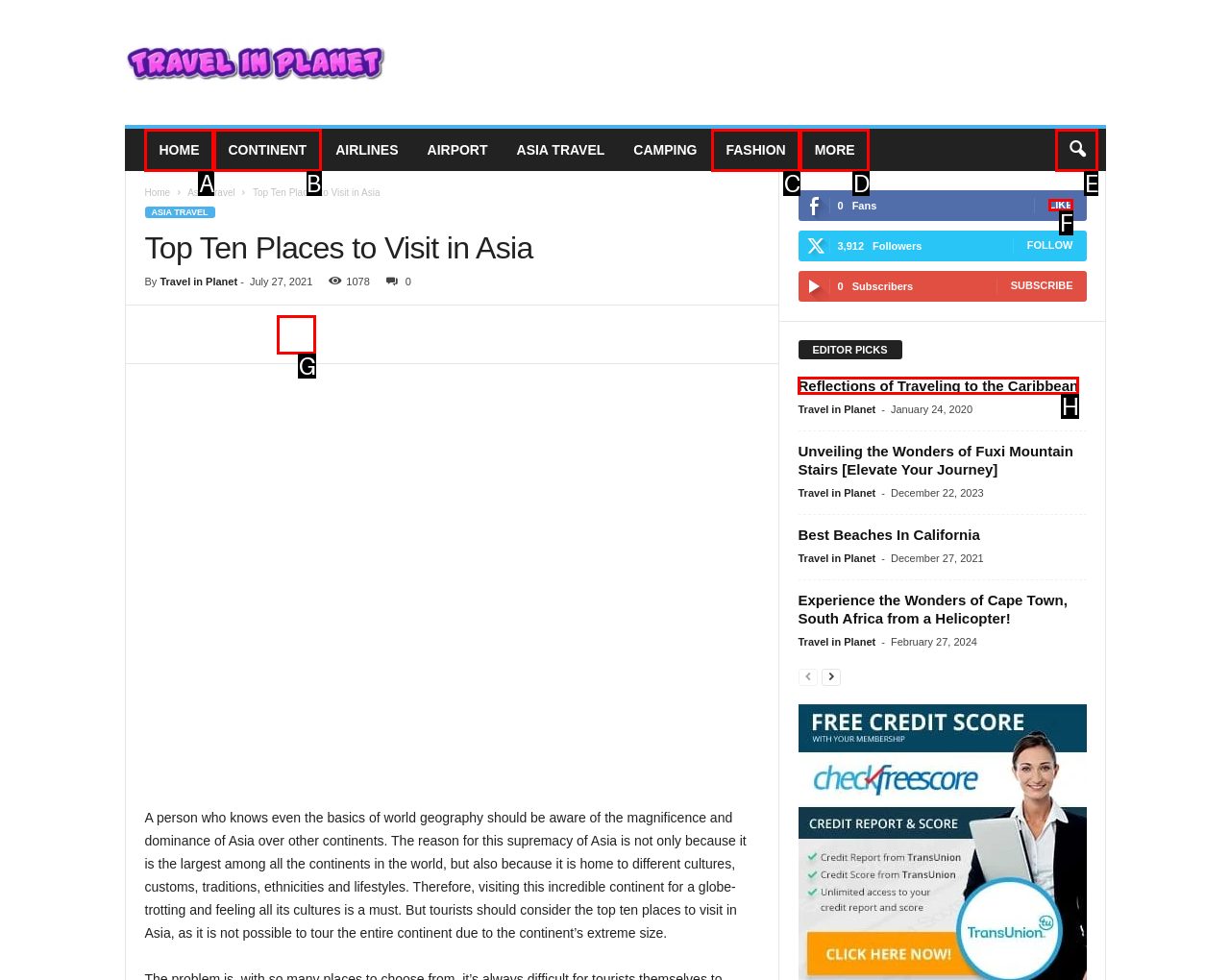Choose the correct UI element to click for this task: Read the article 'Reflections of Traveling to the Caribbean' Answer using the letter from the given choices.

H